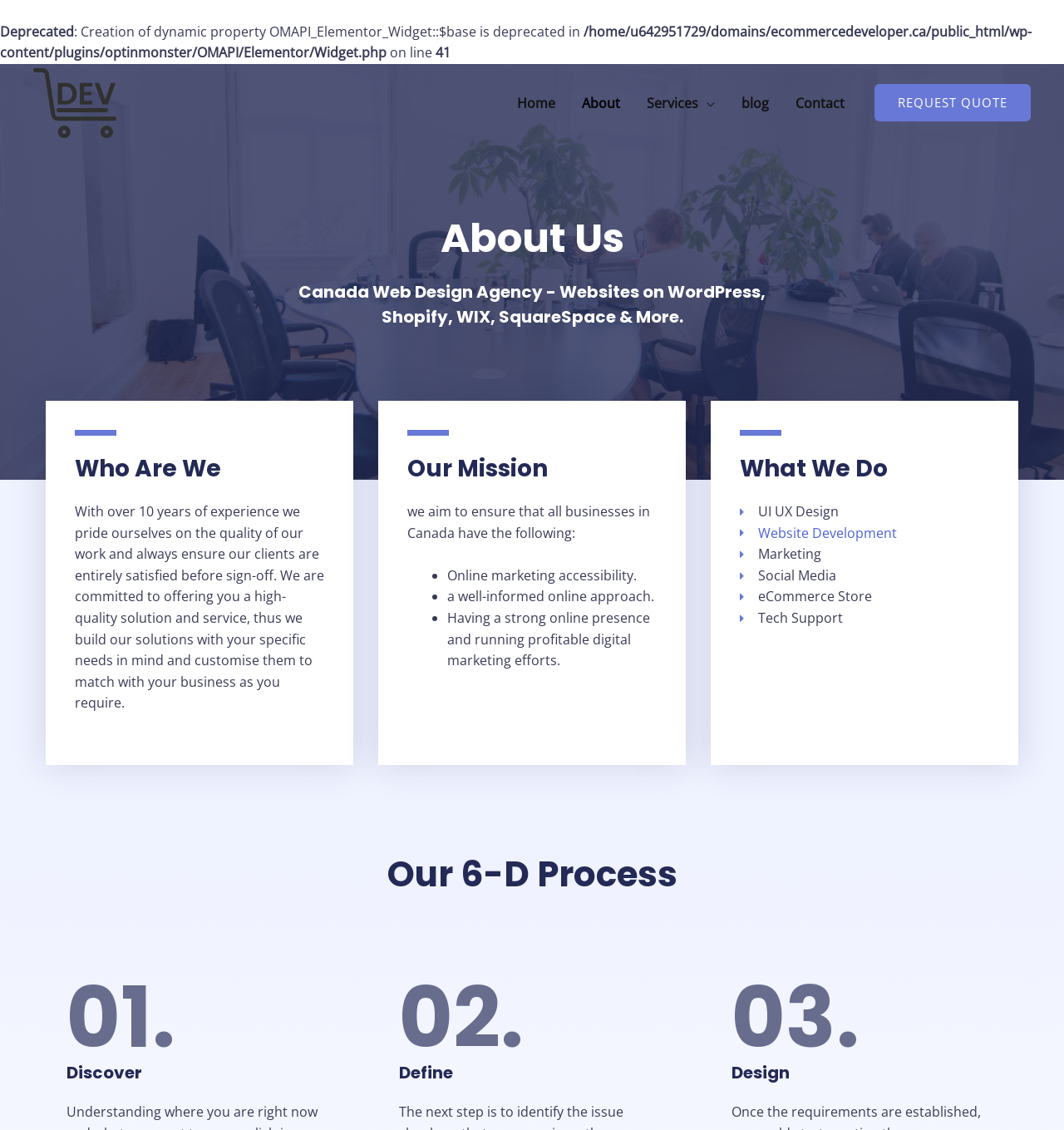Please locate the clickable area by providing the bounding box coordinates to follow this instruction: "Read the news from South Africa".

None